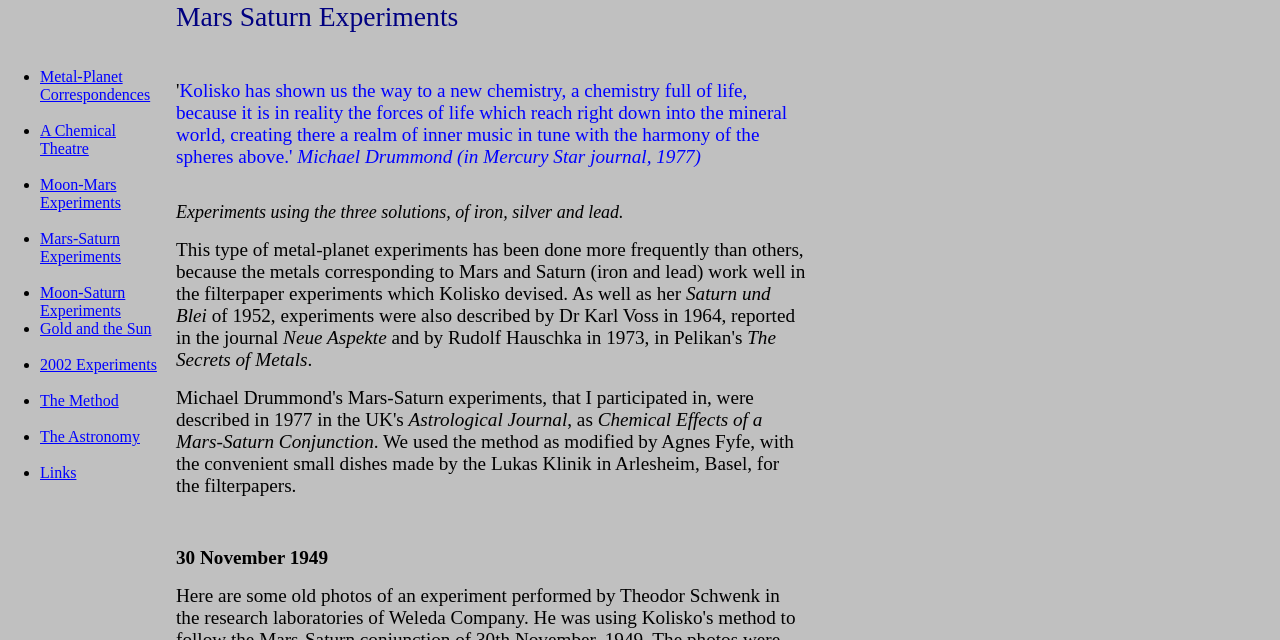Could you highlight the region that needs to be clicked to execute the instruction: "Read about The Method"?

[0.031, 0.612, 0.093, 0.639]